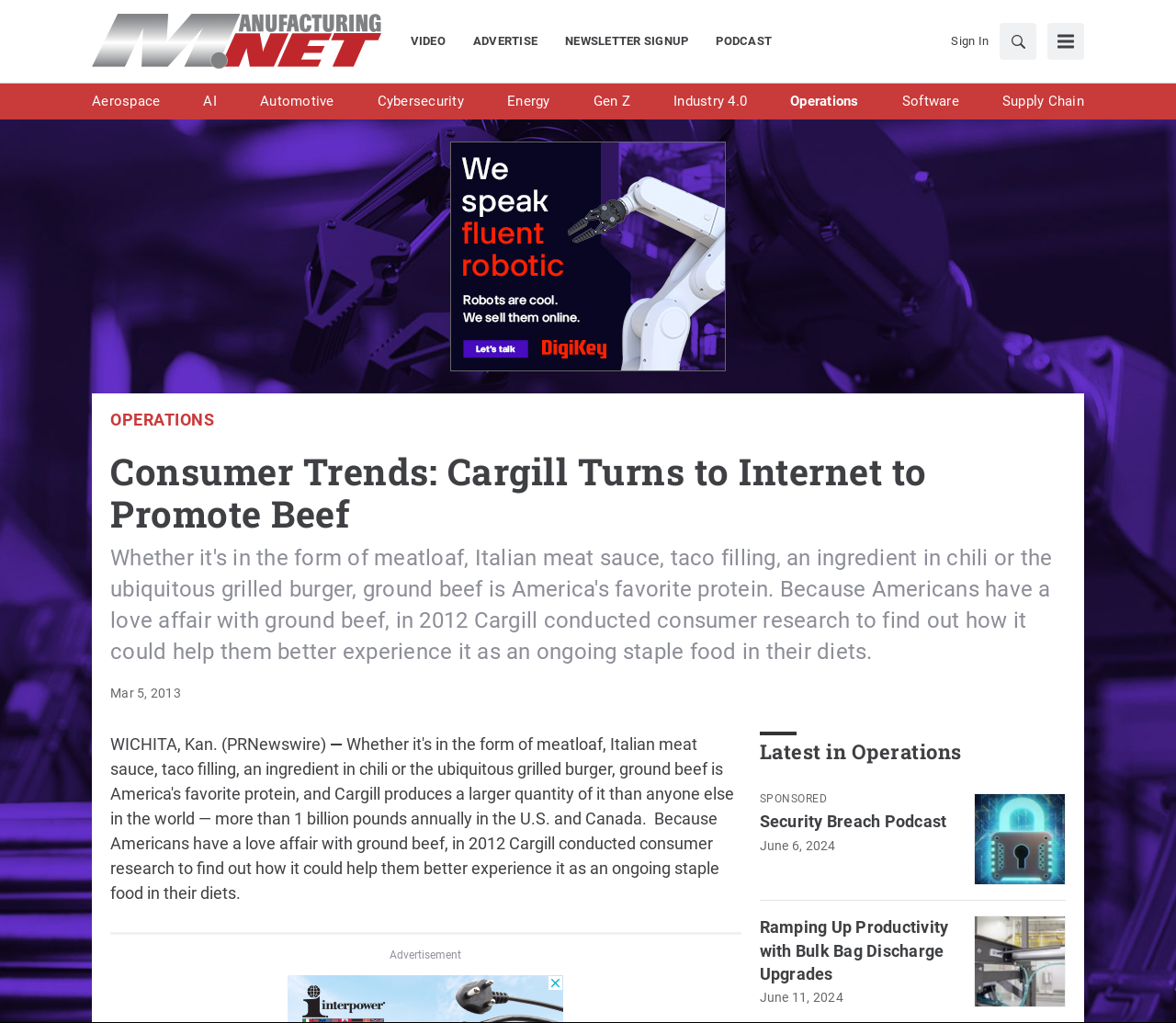Find the bounding box coordinates of the element to click in order to complete this instruction: "Search for something". The bounding box coordinates must be four float numbers between 0 and 1, denoted as [left, top, right, bottom].

[0.841, 0.022, 0.881, 0.058]